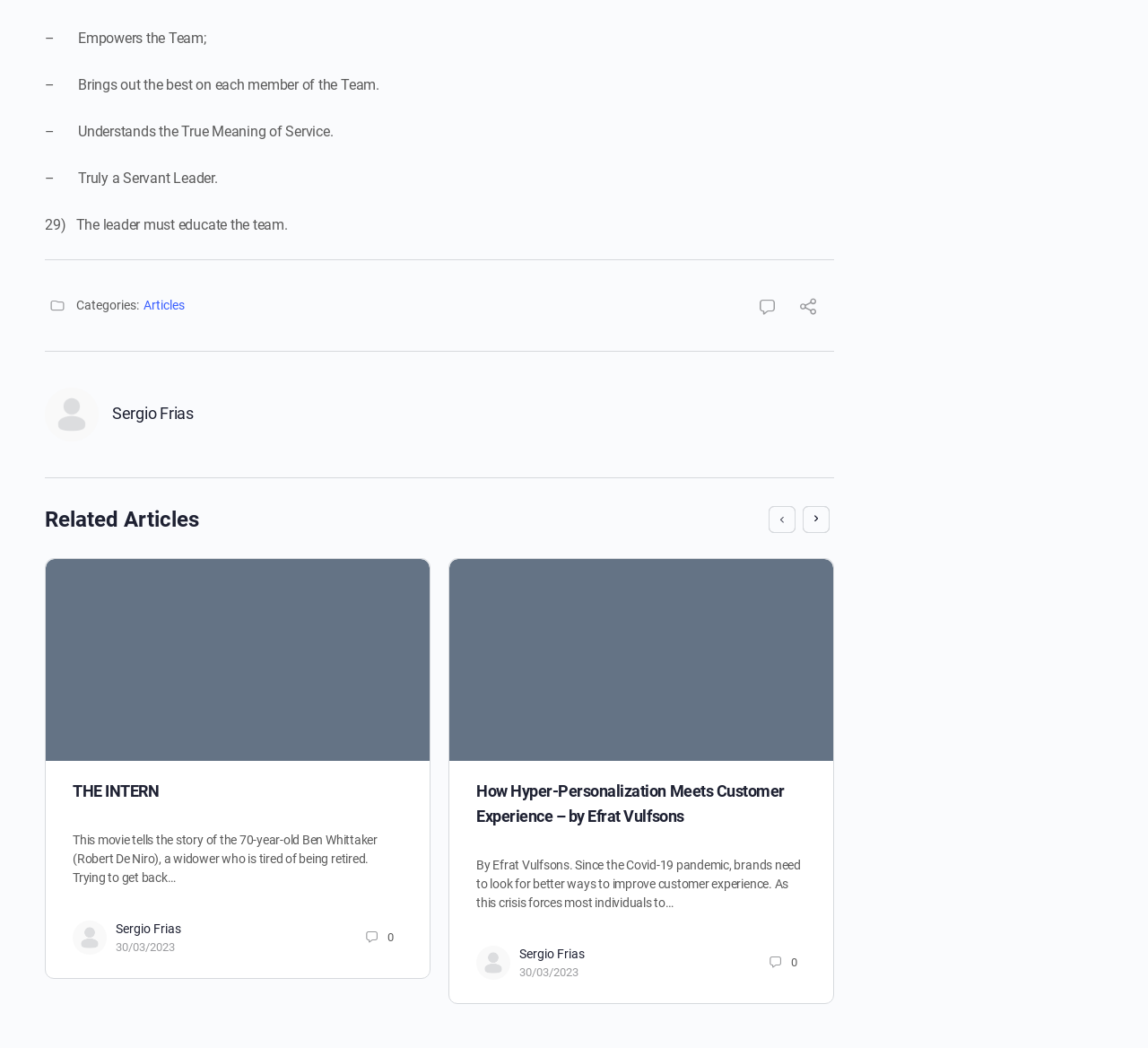Show the bounding box coordinates for the HTML element described as: "Sergio Frias".

[0.101, 0.879, 0.158, 0.893]